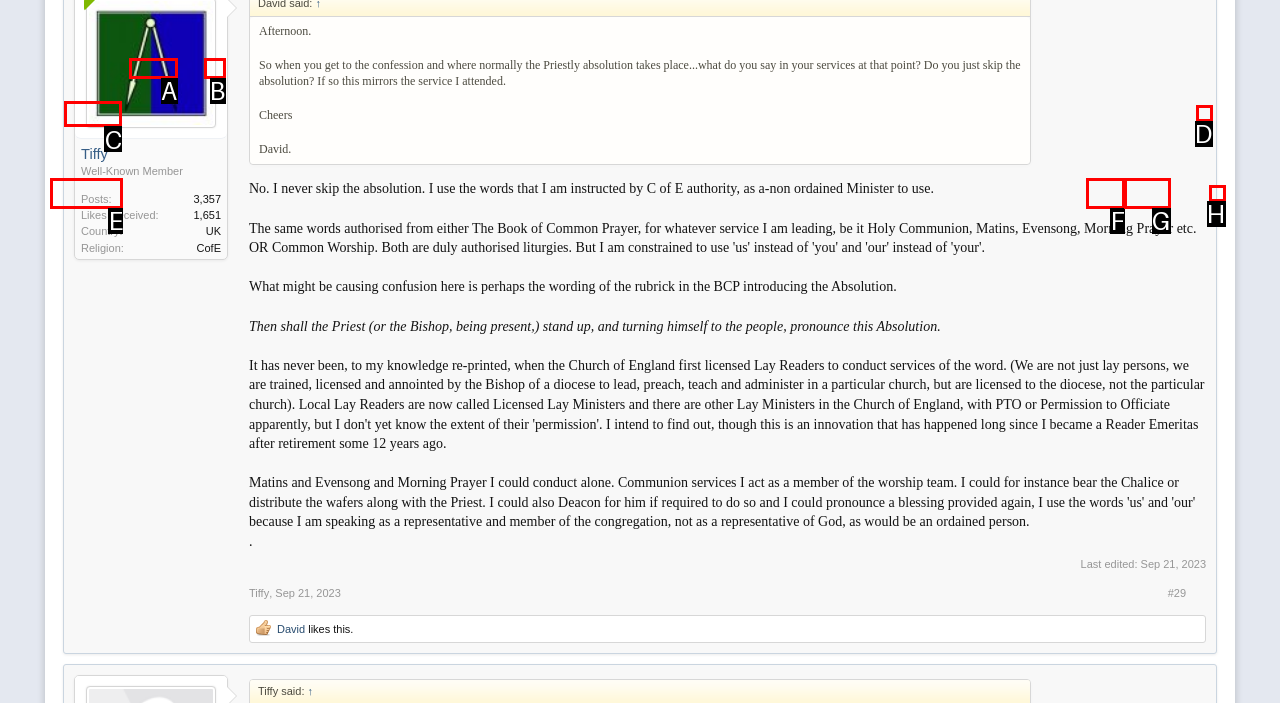Given the task: View forums, tell me which HTML element to click on.
Answer with the letter of the correct option from the given choices.

C